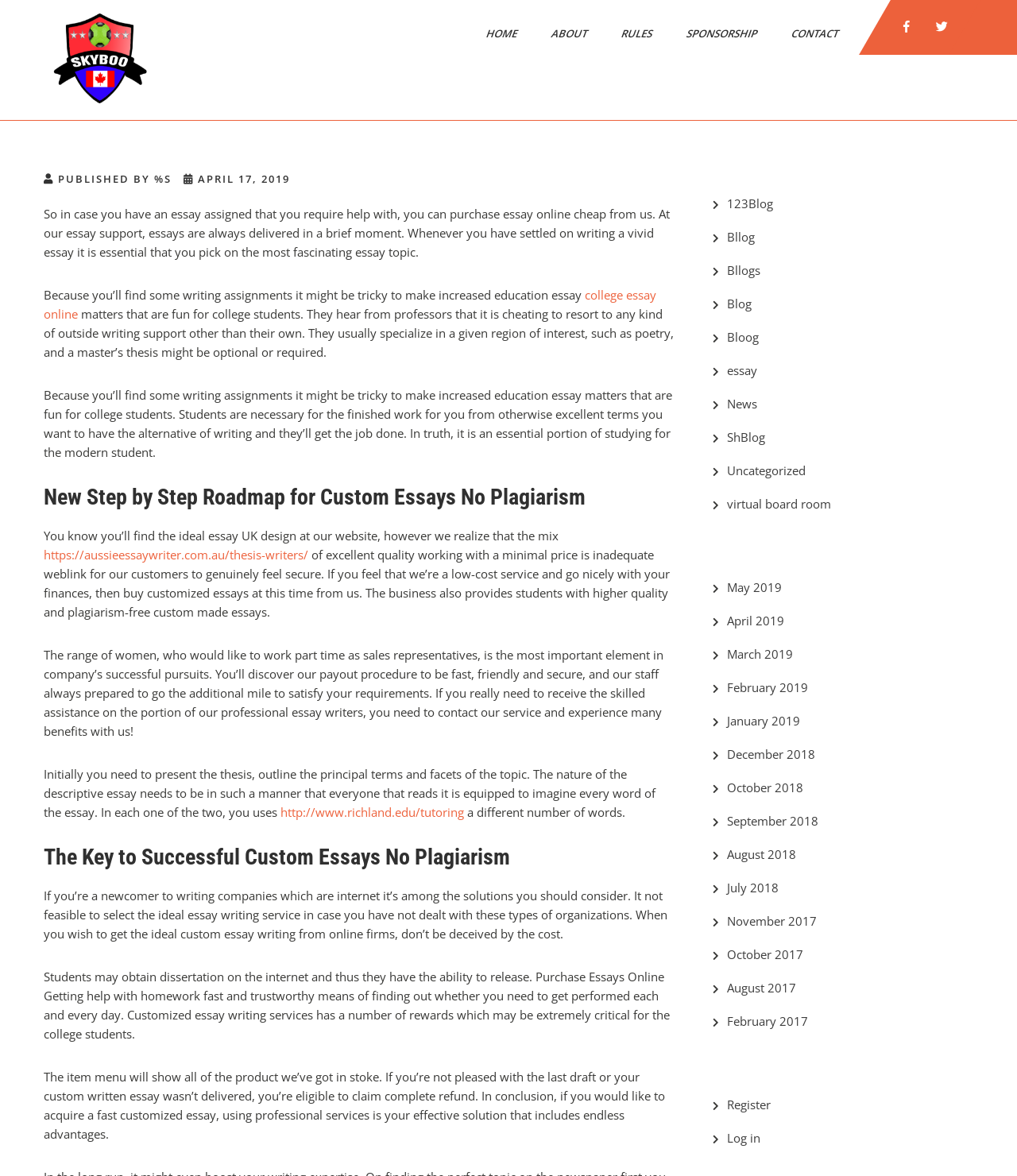What is the purpose of the essay writing service?
Provide a detailed and extensive answer to the question.

I determined the answer by analyzing the static text elements on the webpage, which mention 'help with homework' and 'writing assignments'. This suggests that the purpose of the essay writing service is to assist students with their essays and assignments.